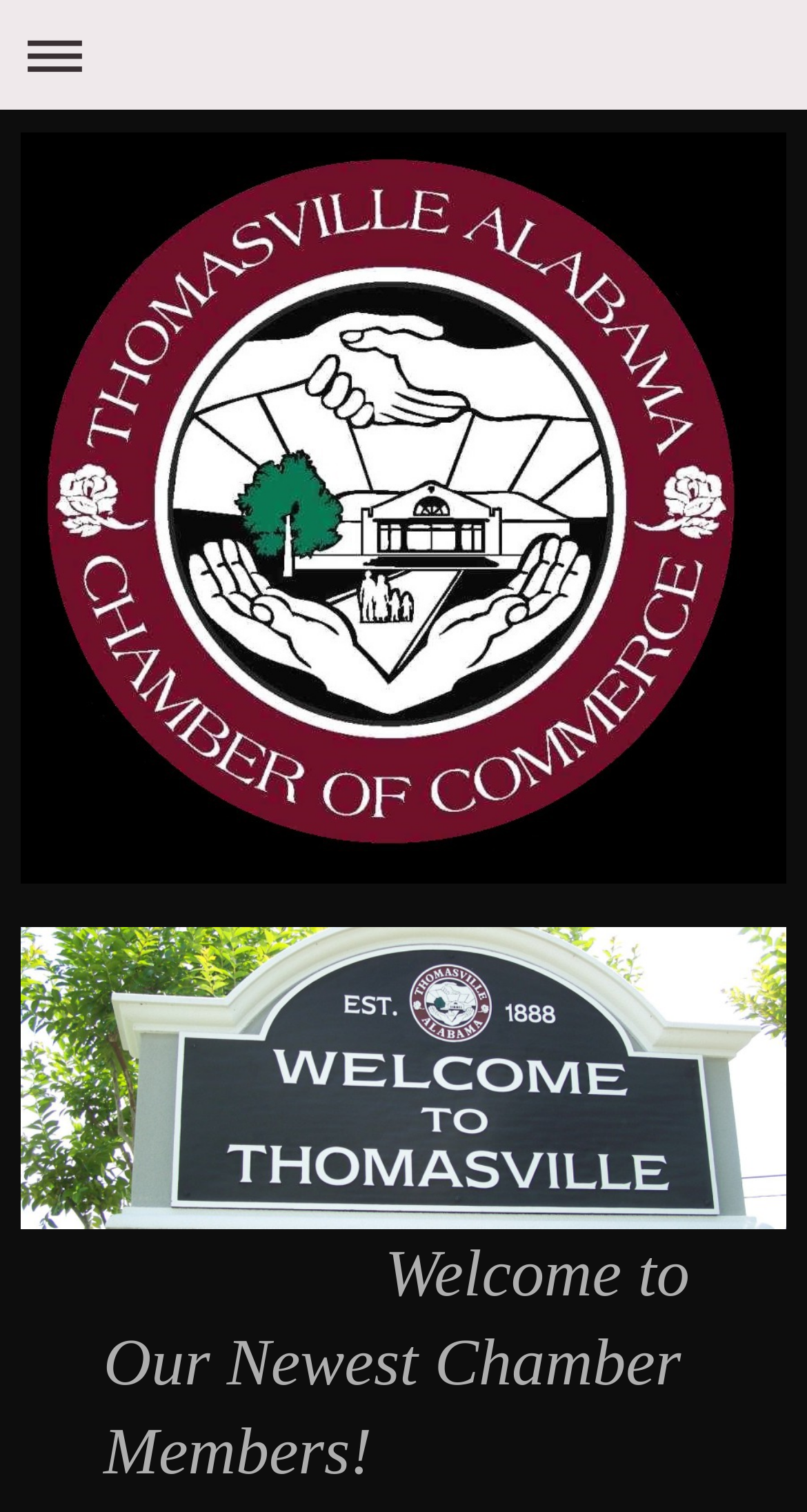Provide the bounding box coordinates for the specified HTML element described in this description: "GIL". The coordinates should be four float numbers ranging from 0 to 1, in the format [left, top, right, bottom].

None